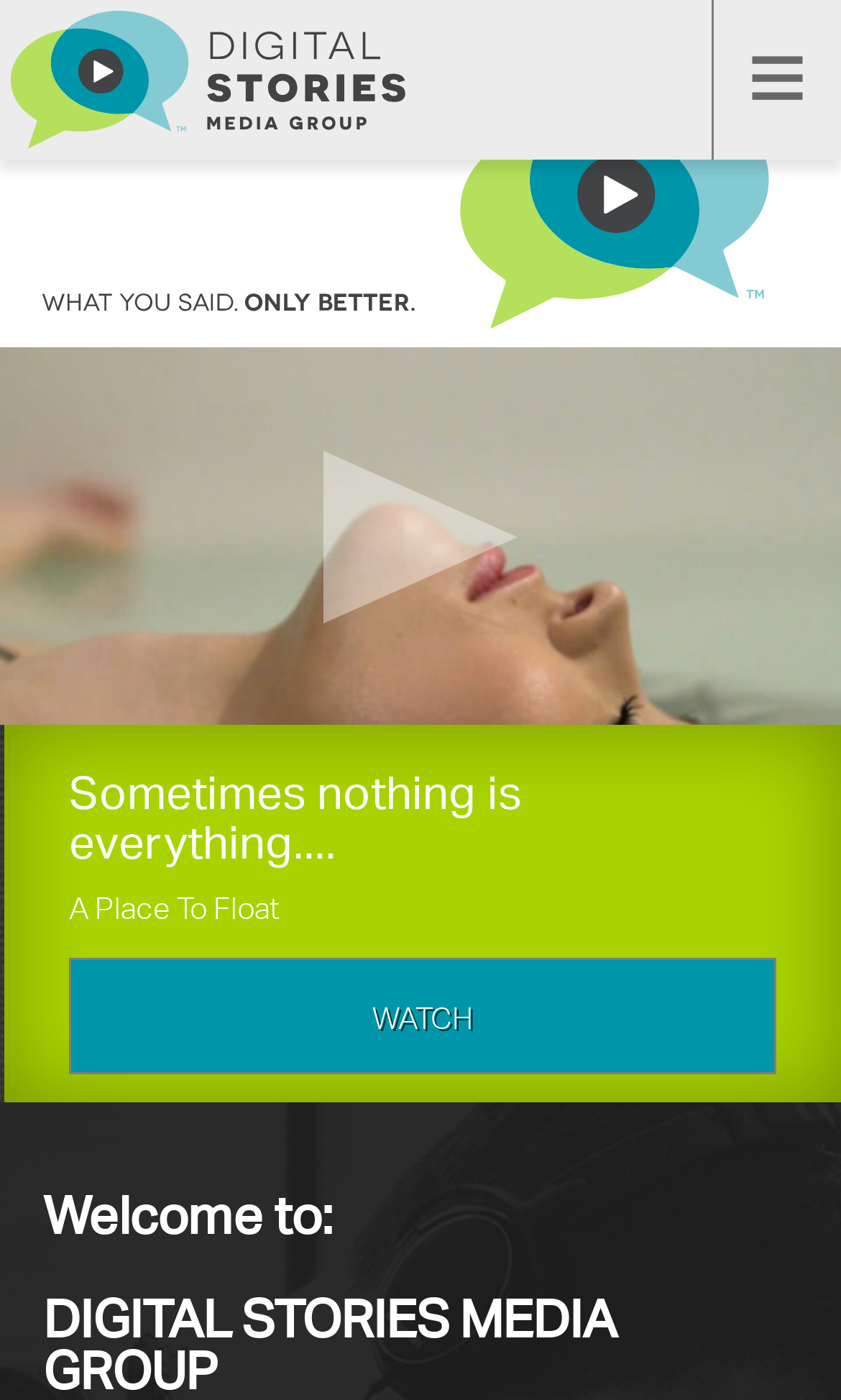Use a single word or phrase to respond to the question:
What is the theme of the image with the text 'A Place To Float'?

Floating